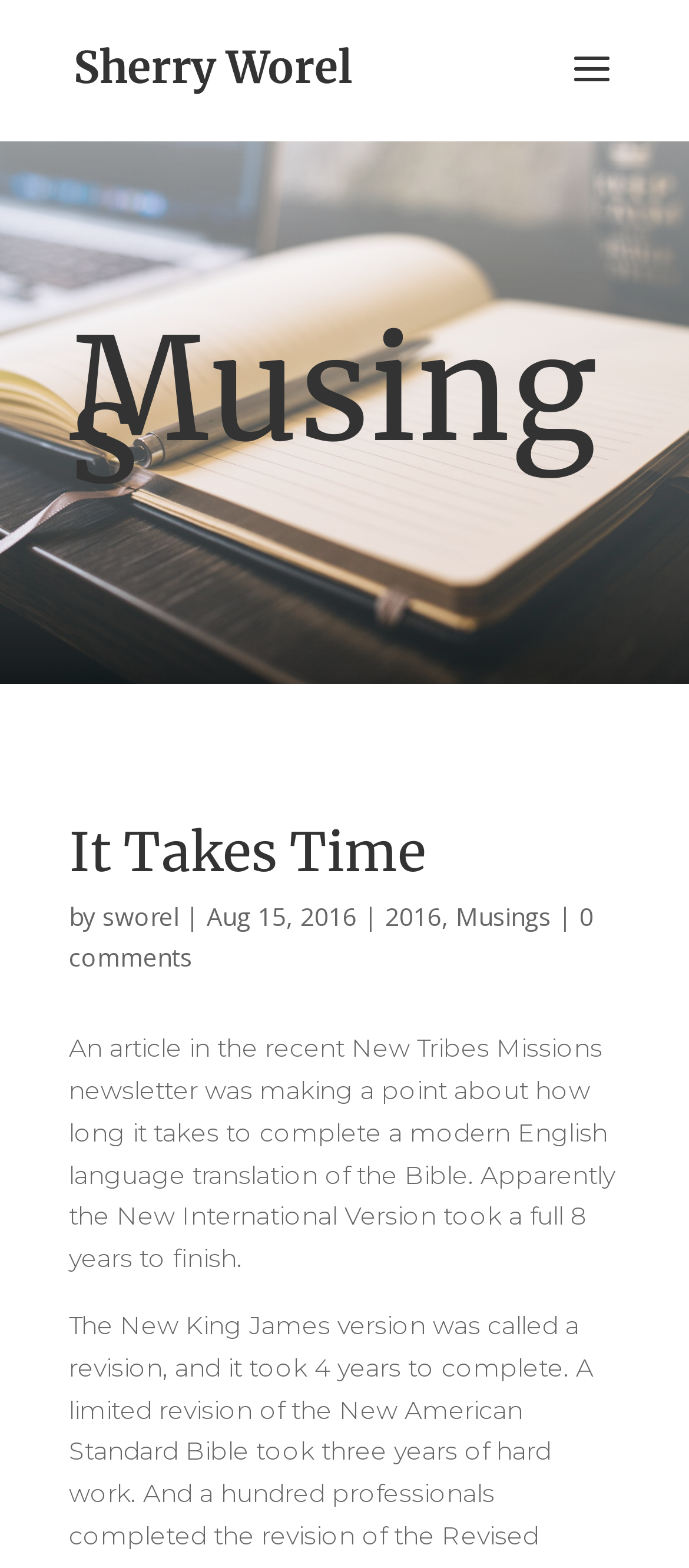Answer the question with a single word or phrase: 
What is the date of the article?

Aug 15, 2016